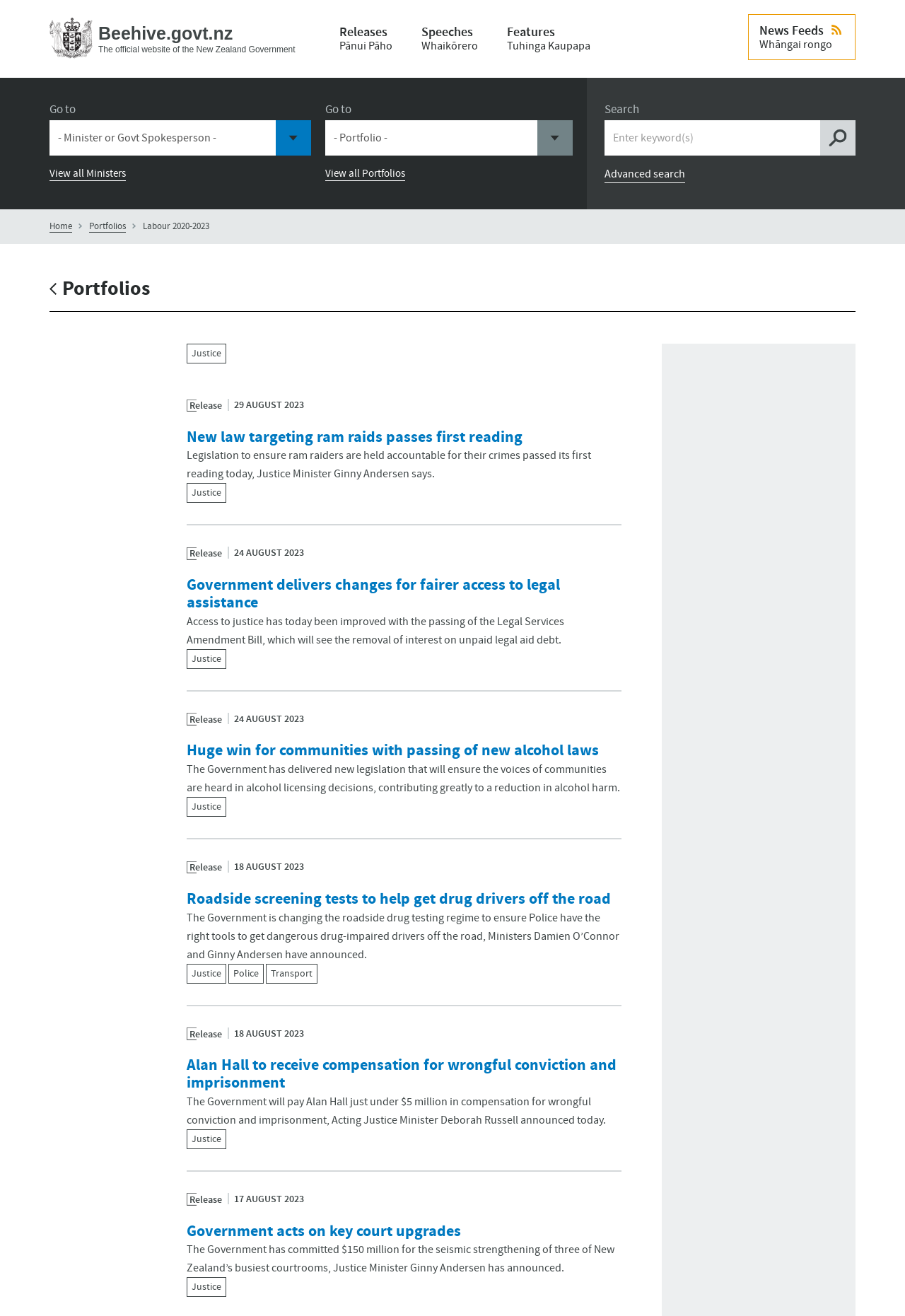Bounding box coordinates should be in the format (top-left x, top-left y, bottom-right x, bottom-right y) and all values should be floating point numbers between 0 and 1. Determine the bounding box coordinate for the UI element described as: View all Portfolios

[0.359, 0.127, 0.448, 0.138]